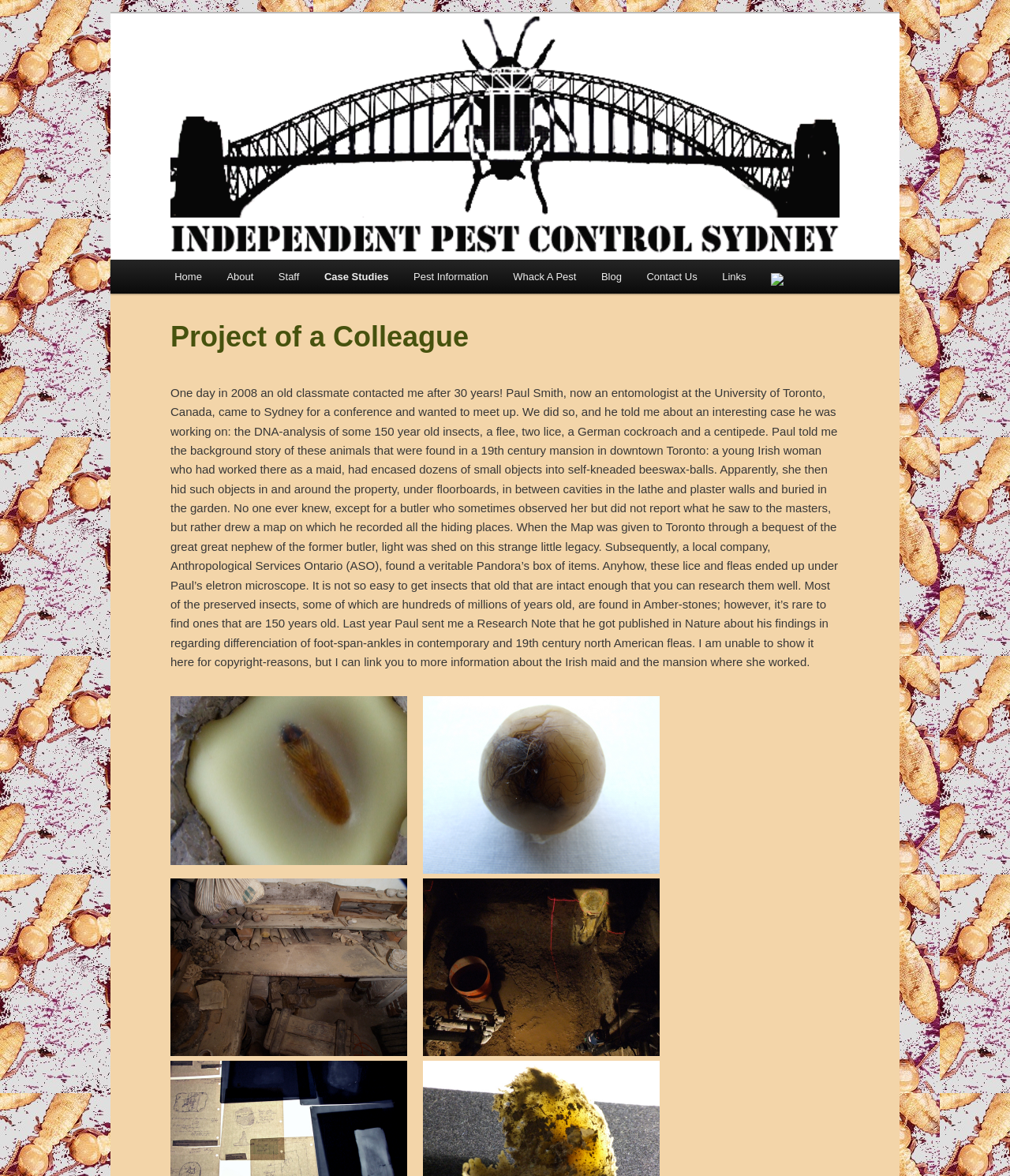Describe the webpage meticulously, covering all significant aspects.

The webpage is about a project of a colleague, specifically an entomologist named Paul Smith, who worked on a case involving DNA analysis of 150-year-old insects found in a 19th-century mansion in Toronto. 

At the top of the page, there is an IPCS logo image, followed by a main menu heading. Below the logo, there are two skip links, one for primary content and one for secondary content. 

To the right of the logo, there is a horizontal navigation menu with 10 links: Home, About, Staff, Case Studies, Pest Information, Whack A Pest, Blog, Contact Us, Links, and Be Stanley’s Friend on Facebook. The Facebook link has a small image beside it.

Below the navigation menu, there is a header section with a heading that reads "Project of a Colleague". 

The main content of the page is a long paragraph of text that tells the story of Paul Smith's project, including the background of the insects found in the mansion and the research he conducted on them. The text is quite detailed and includes information about the Irish maid who hid the insects, the butler who recorded their locations, and the company that found the hidden items. The text also mentions a research note published in Nature, but notes that it cannot be shown due to copyright reasons.